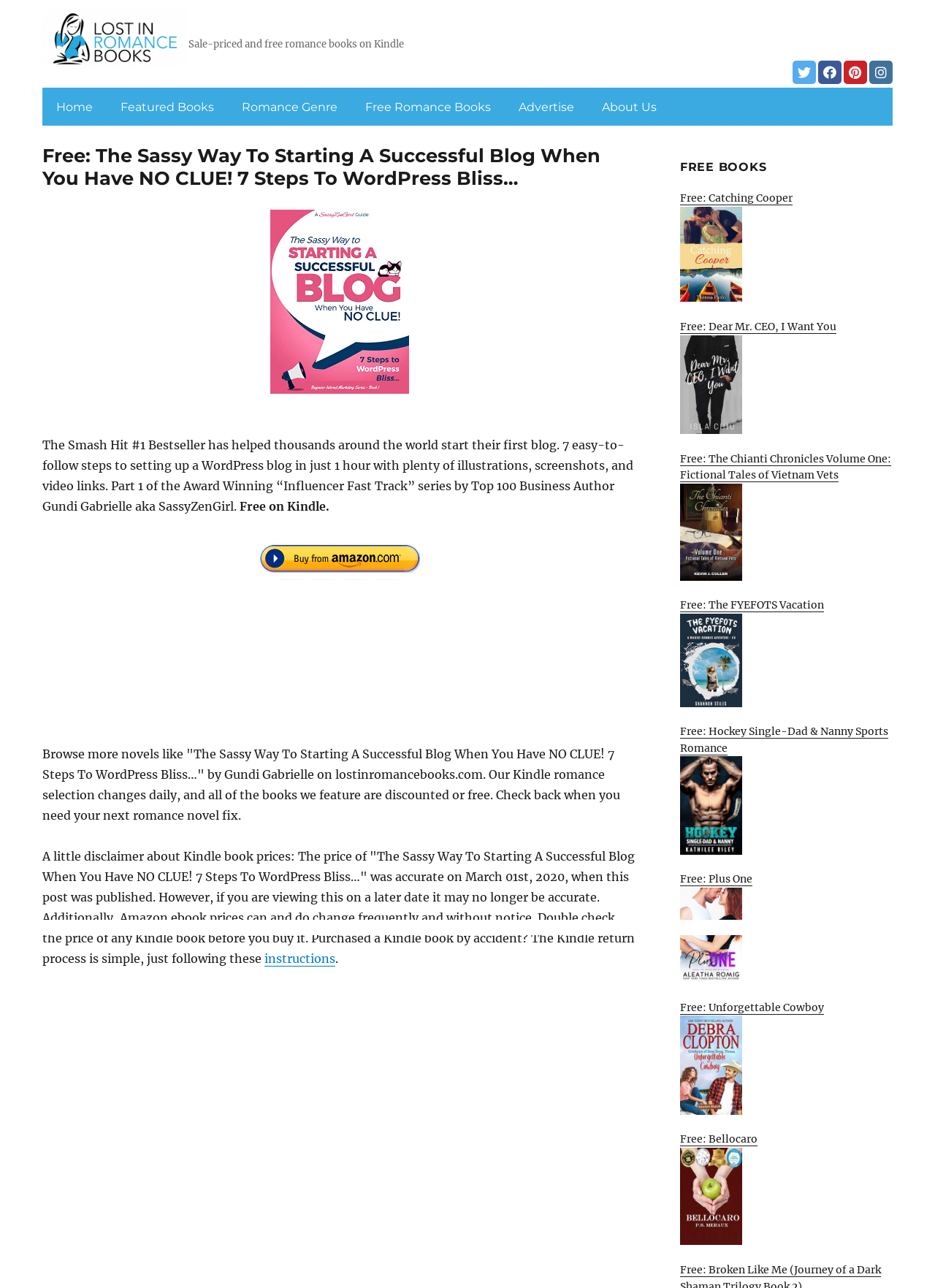Answer the question below in one word or phrase:
What is the platform mentioned for buying the book?

Amazon